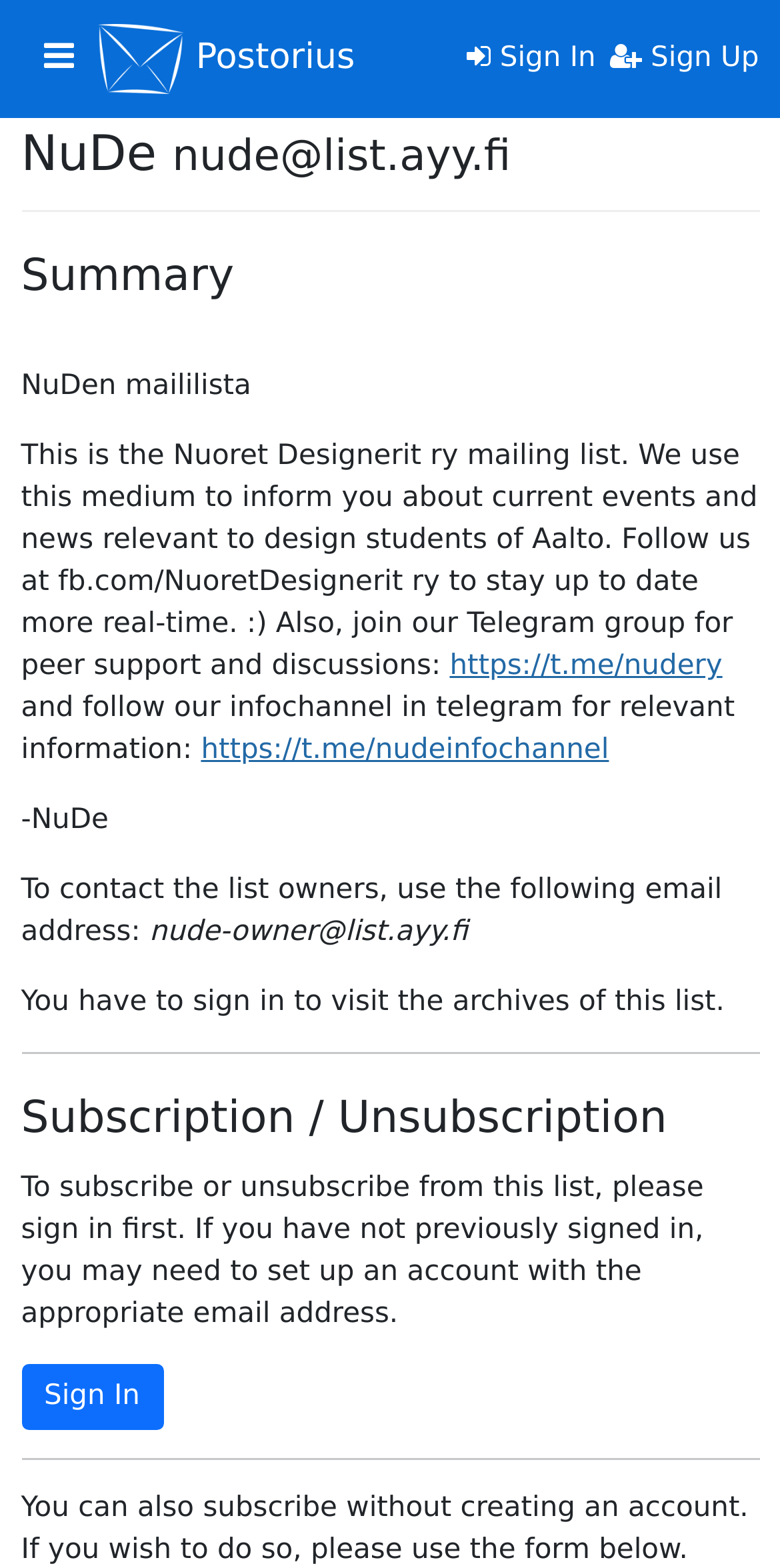Please answer the following question using a single word or phrase: What is the purpose of this mailing list?

Informing design students of Aalto